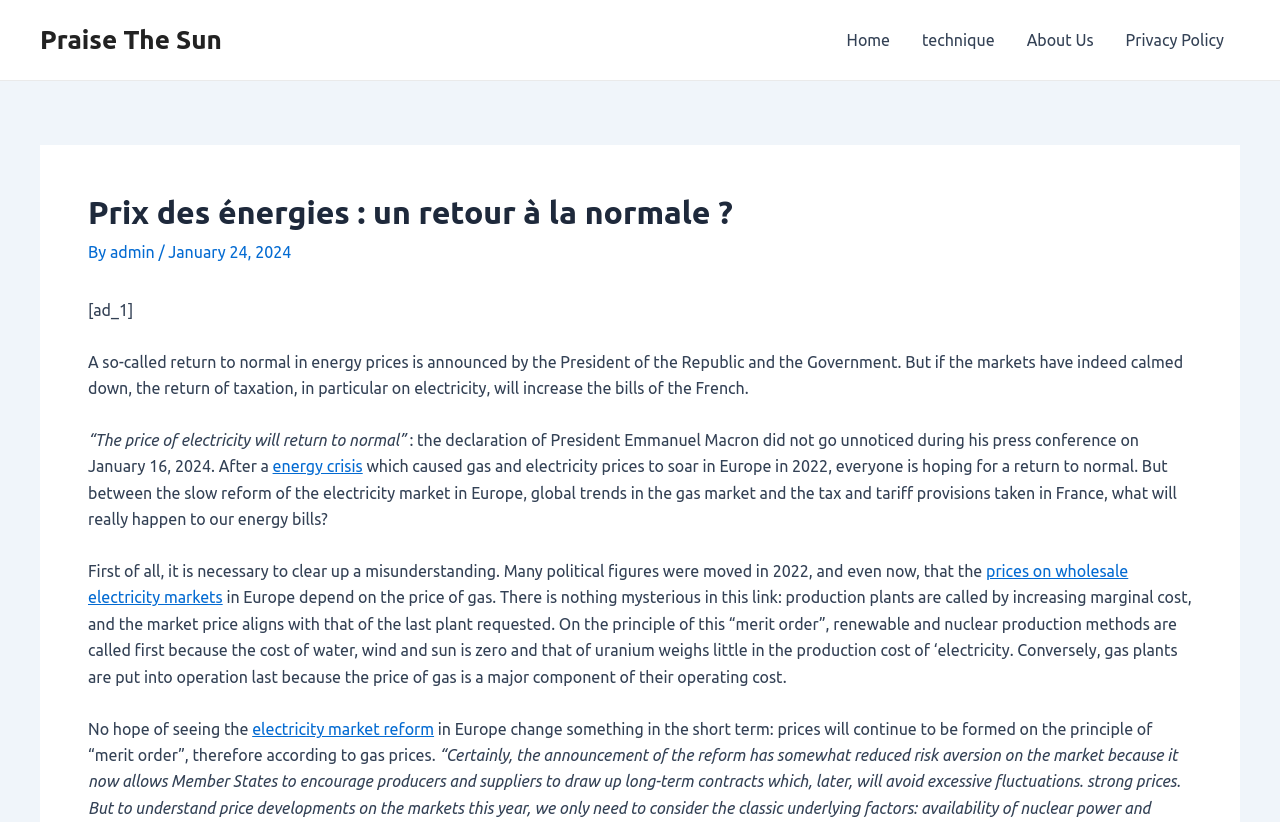Determine the bounding box coordinates of the element that should be clicked to execute the following command: "Click on the 'energy crisis' link".

[0.213, 0.556, 0.283, 0.578]